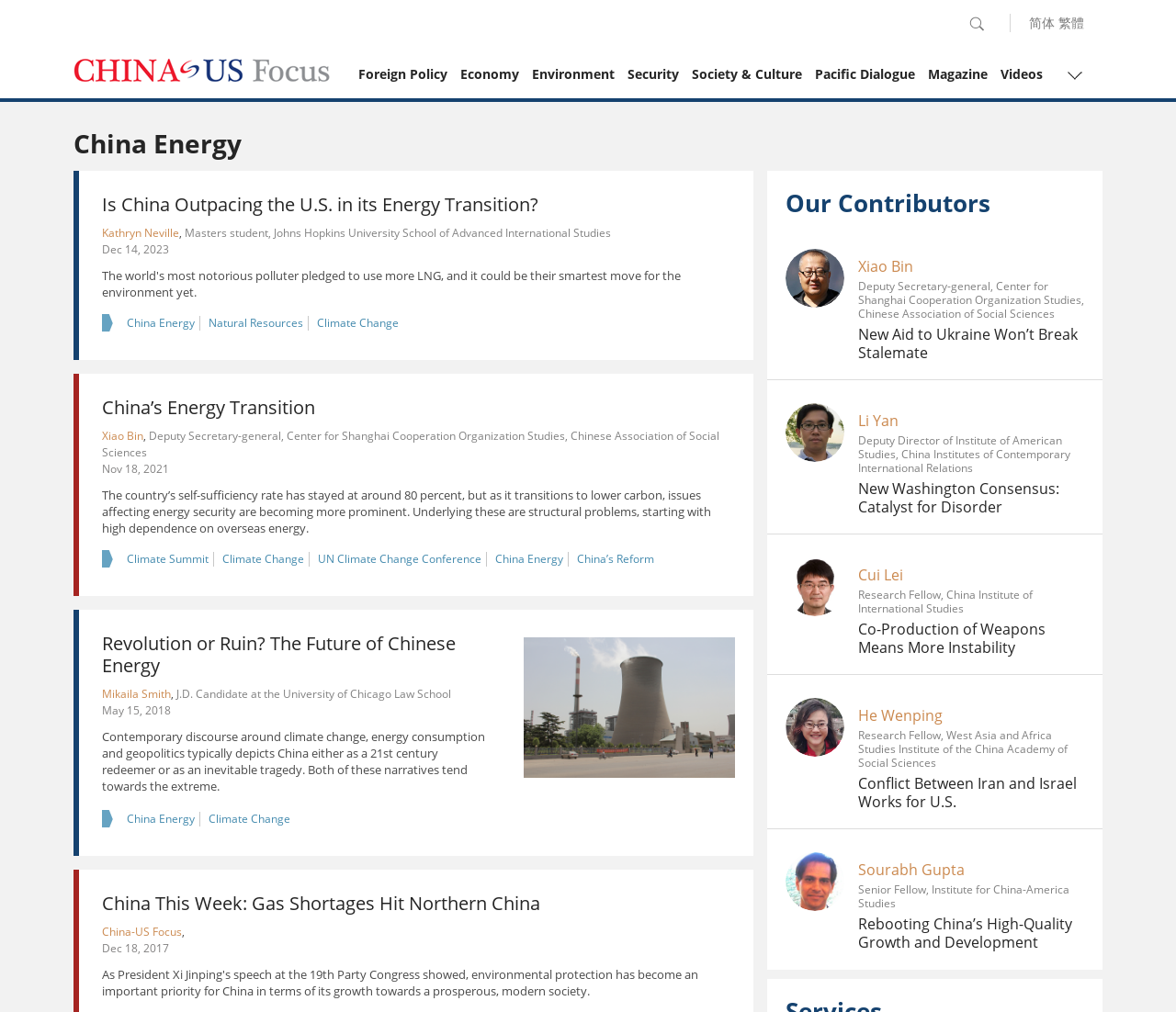Find and provide the bounding box coordinates for the UI element described here: "China’s Energy Transition". The coordinates should be given as four float numbers between 0 and 1: [left, top, right, bottom].

[0.087, 0.39, 0.268, 0.415]